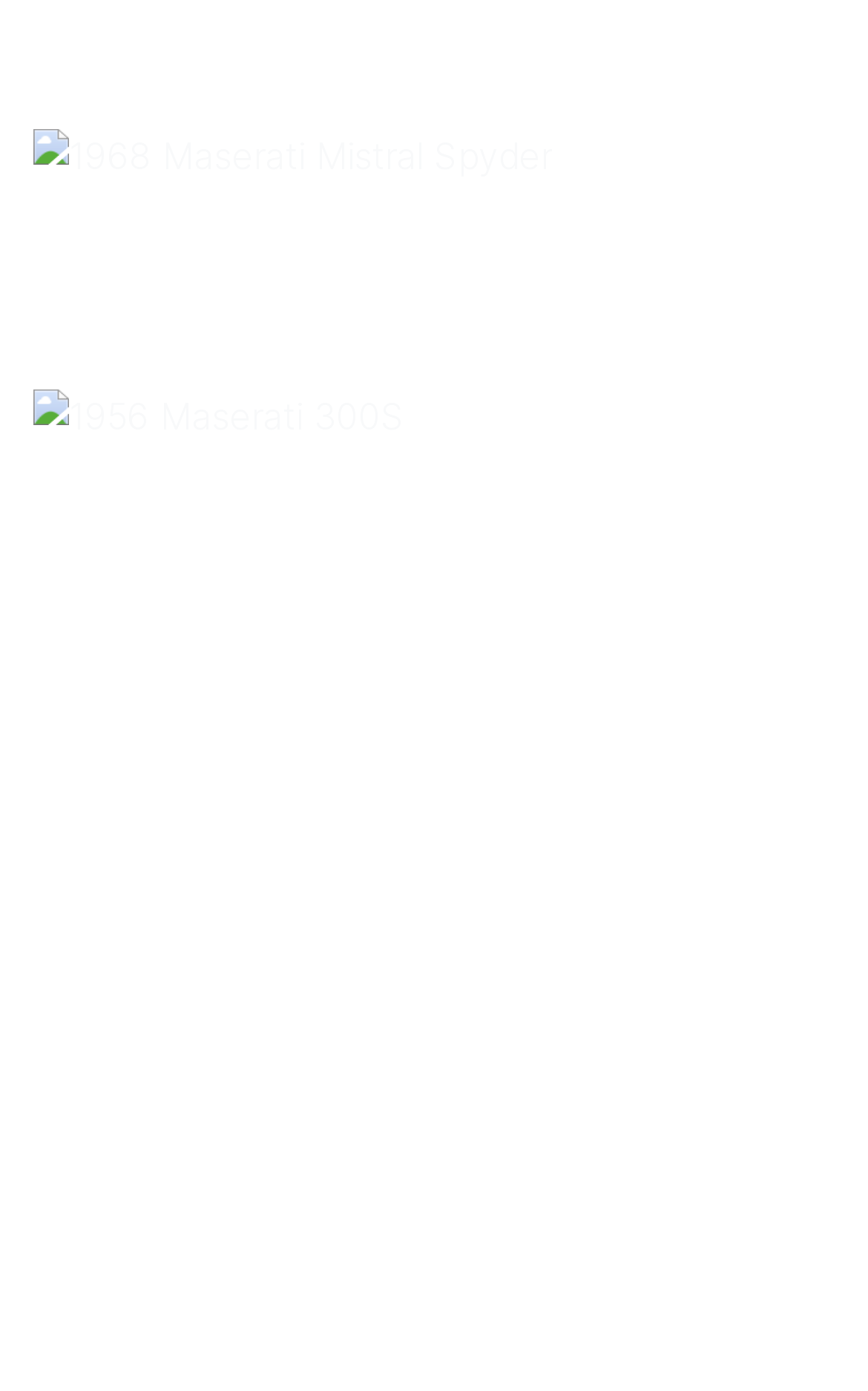Locate the coordinates of the bounding box for the clickable region that fulfills this instruction: "View all vehicles".

[0.326, 0.486, 0.674, 0.518]